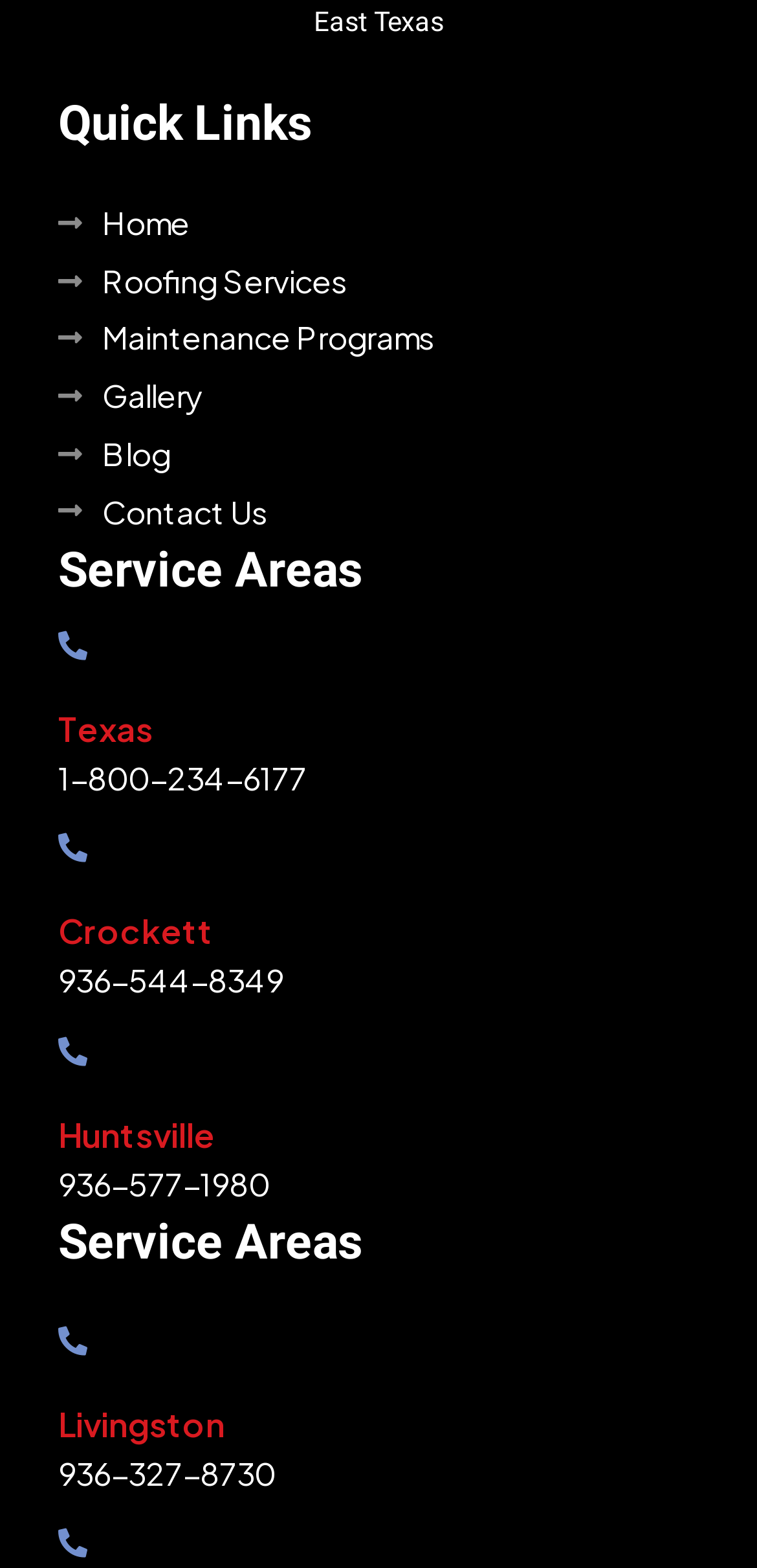What is the phone number for Huntsville?
Provide a detailed and extensive answer to the question.

I looked for the phone number associated with Huntsville and found it listed as '936-577-1980' under the 'Huntsville' heading.